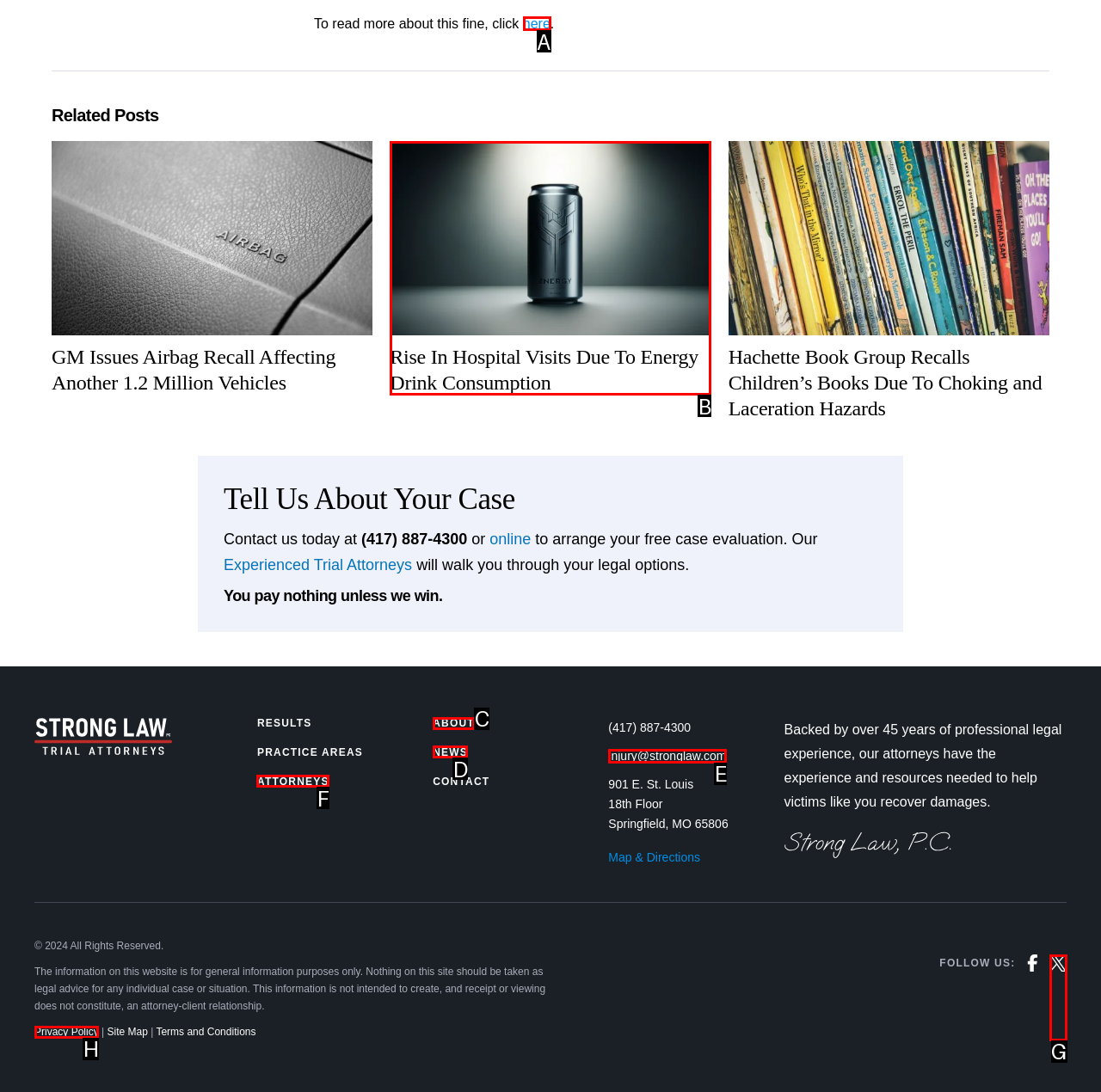Identify the correct option to click in order to accomplish the task: Click 'here' to read more about the fine Provide your answer with the letter of the selected choice.

A